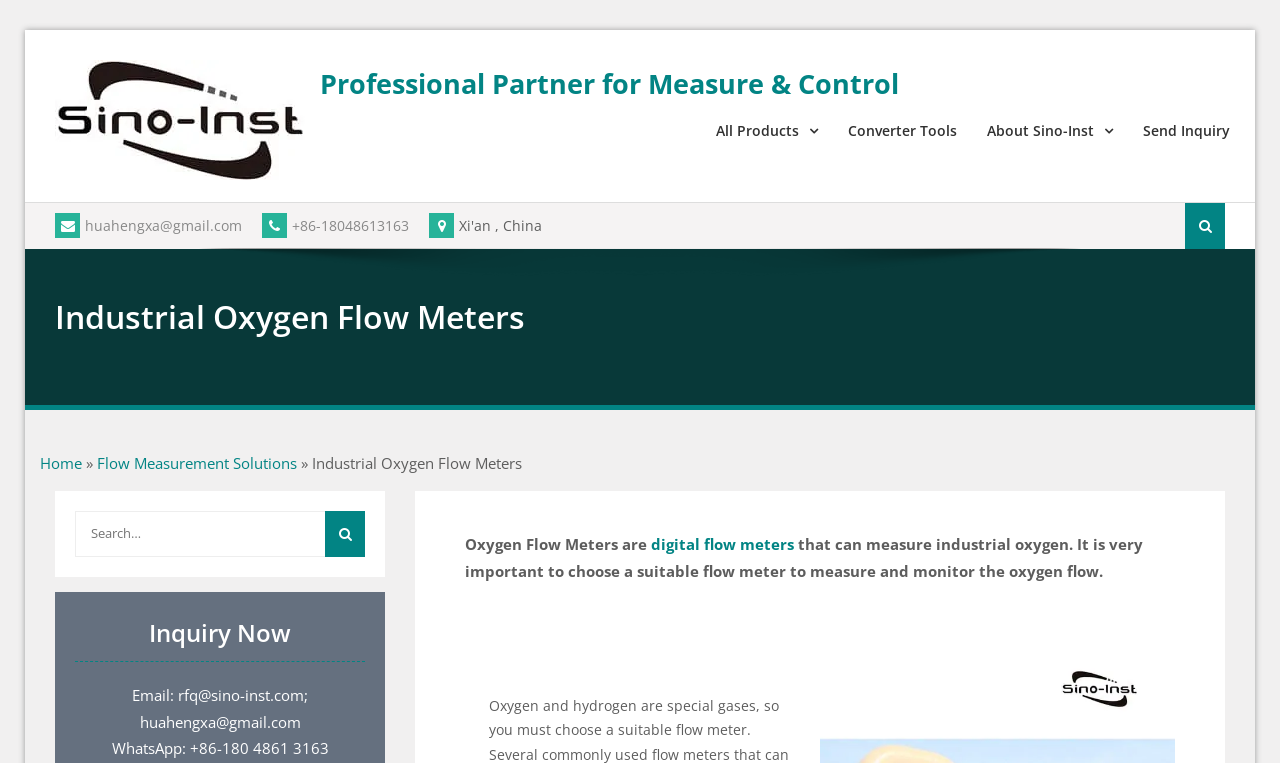Show the bounding box coordinates for the HTML element as described: "Flow Measurement Solutions".

[0.076, 0.594, 0.232, 0.62]